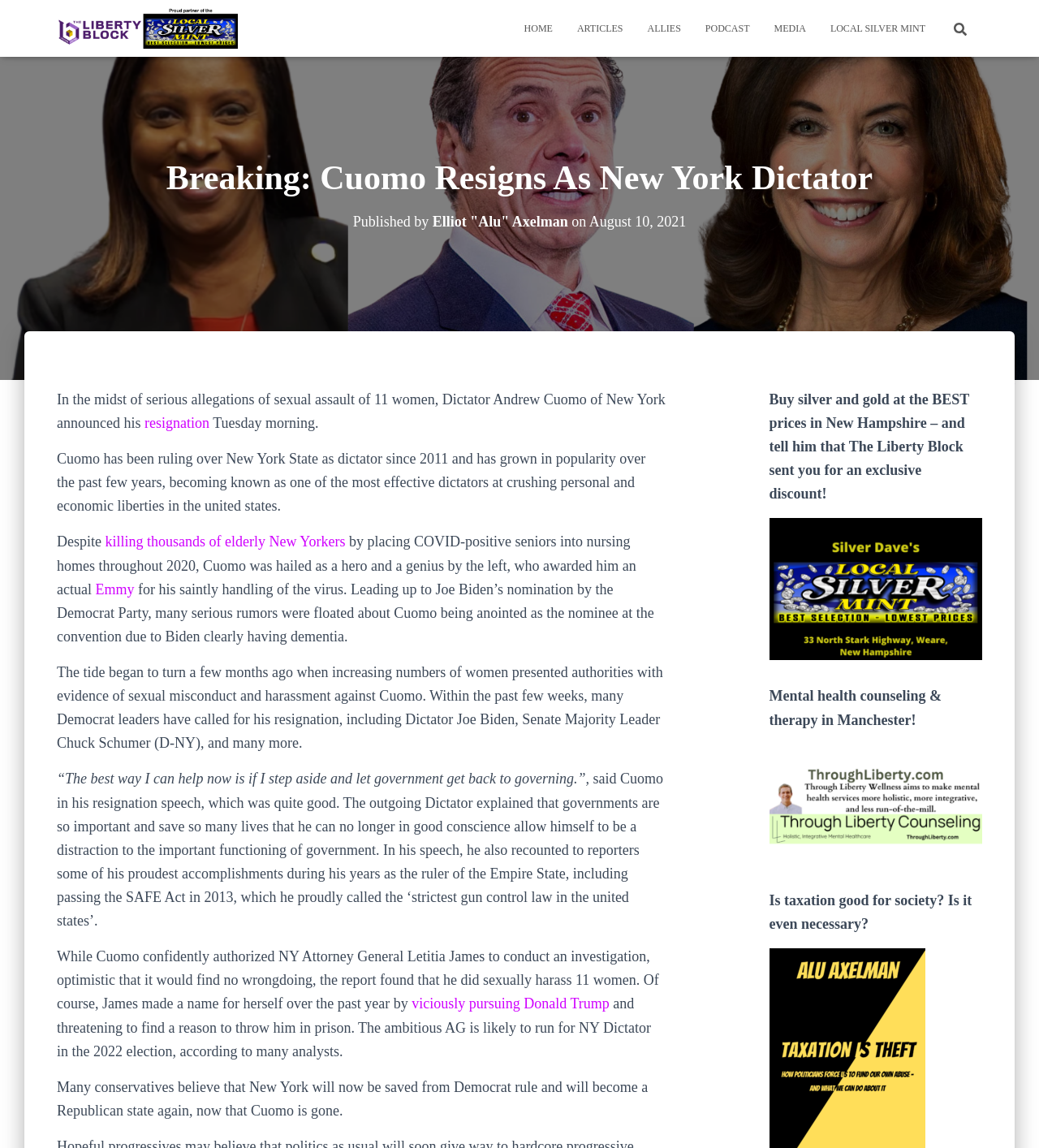Determine the bounding box coordinates of the section to be clicked to follow the instruction: "Browse the table of examples of additional expenses". The coordinates should be given as four float numbers between 0 and 1, formatted as [left, top, right, bottom].

None